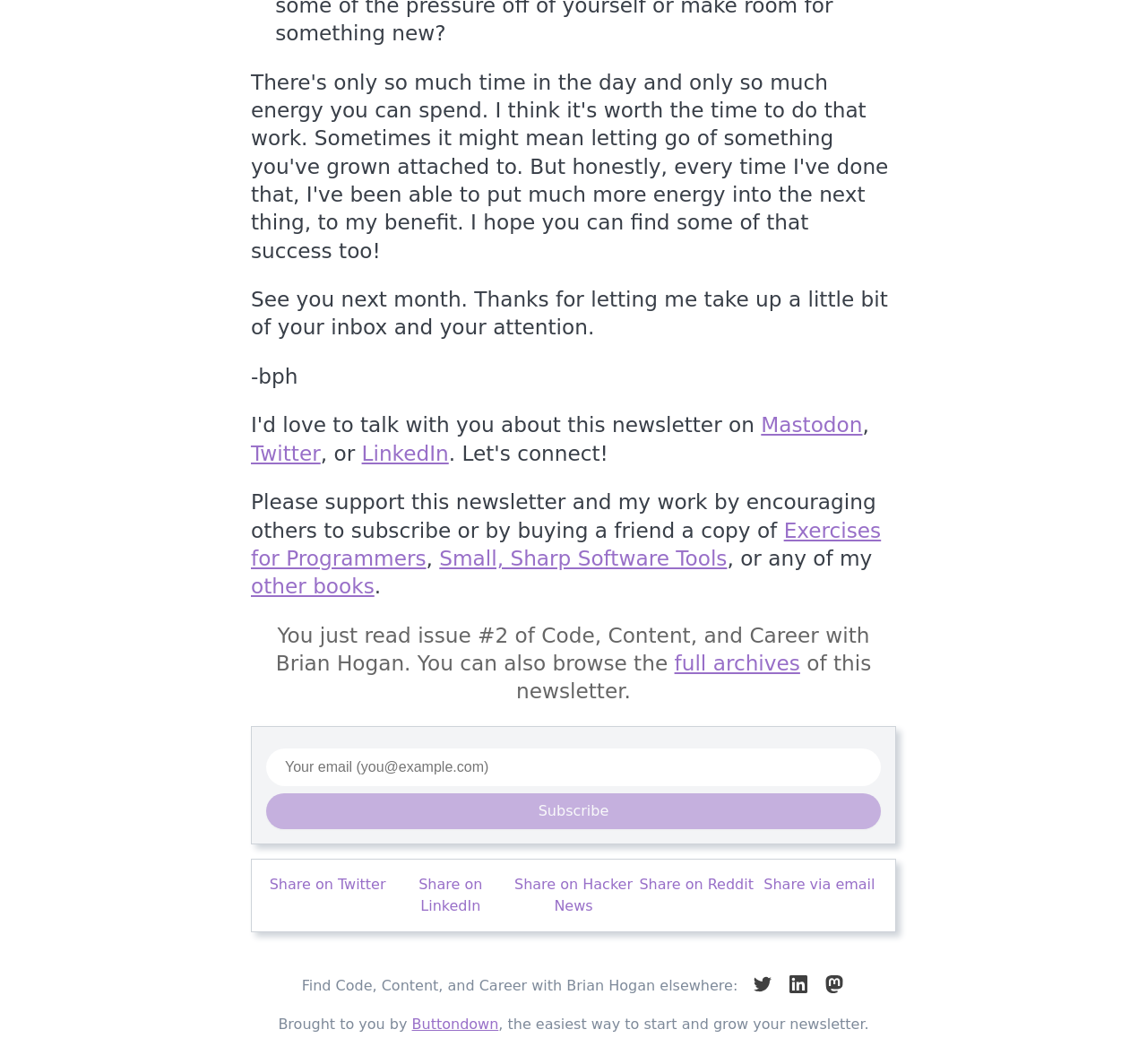Where can you share the newsletter?
Based on the image content, provide your answer in one word or a short phrase.

Twitter, LinkedIn, Hacker News, Reddit, email